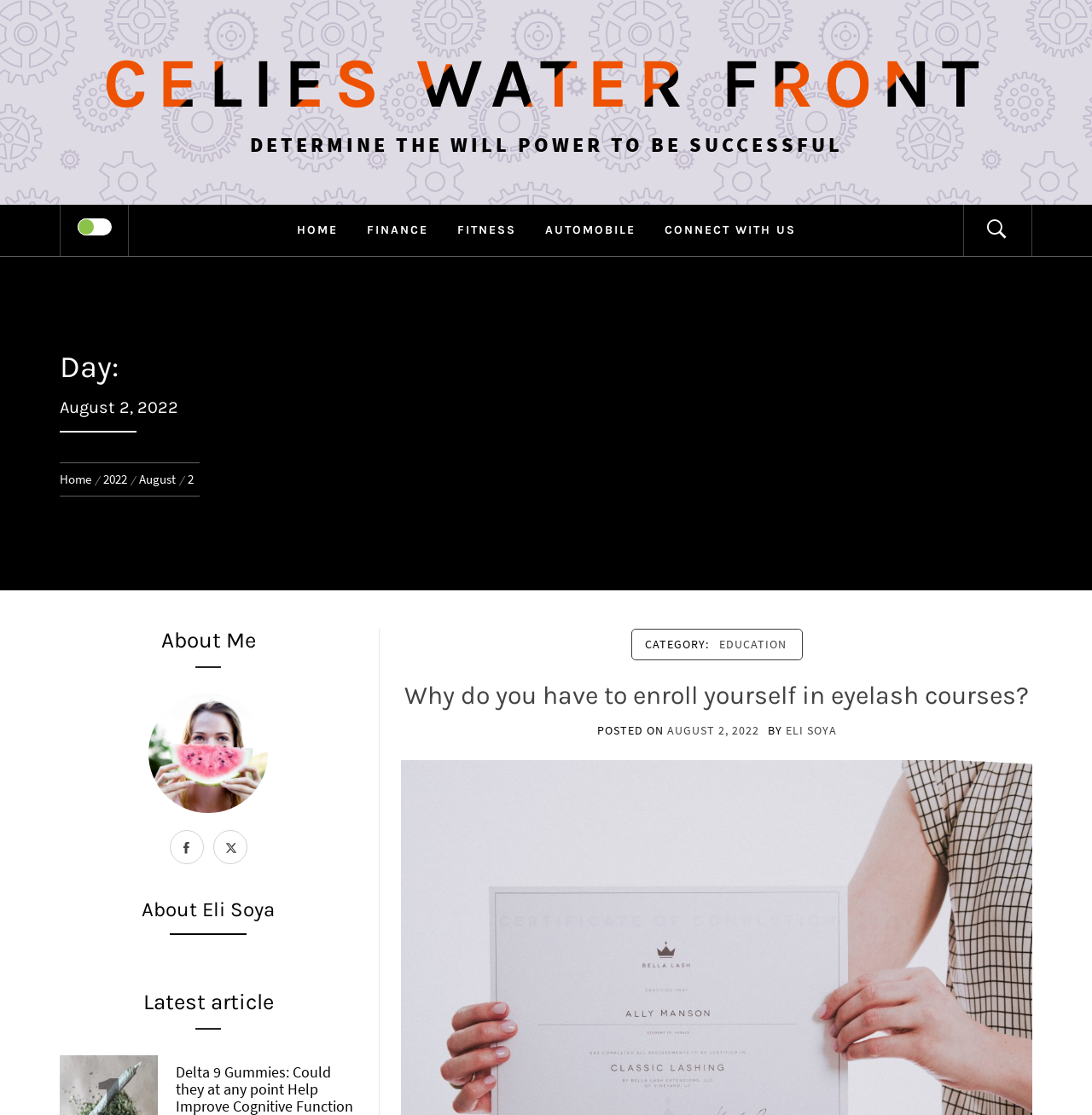What is the category of the current article?
Based on the image, give a one-word or short phrase answer.

EDUCATION